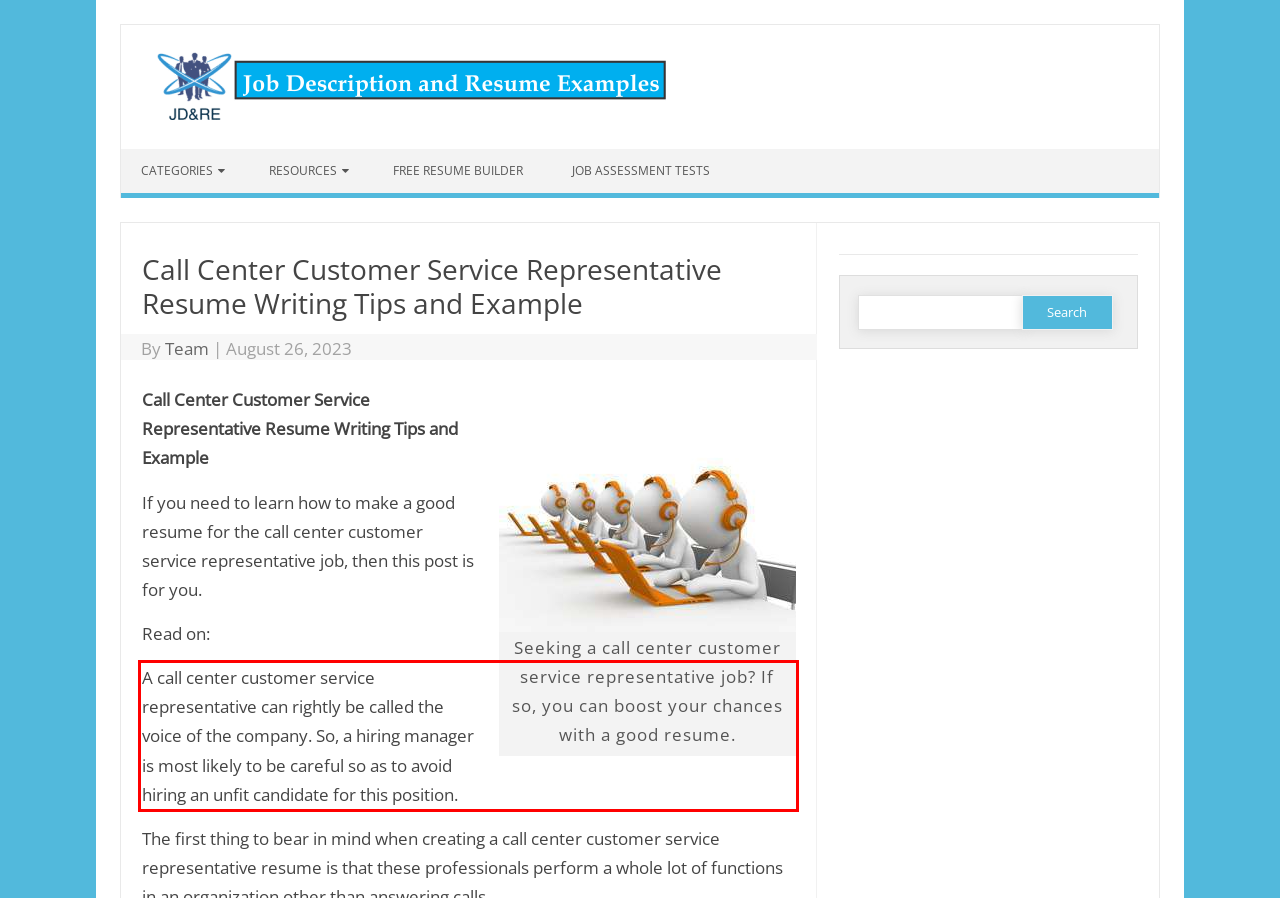You have a screenshot of a webpage with a UI element highlighted by a red bounding box. Use OCR to obtain the text within this highlighted area.

A call center customer service representative can rightly be called the voice of the company. So, a hiring manager is most likely to be careful so as to avoid hiring an unfit candidate for this position.